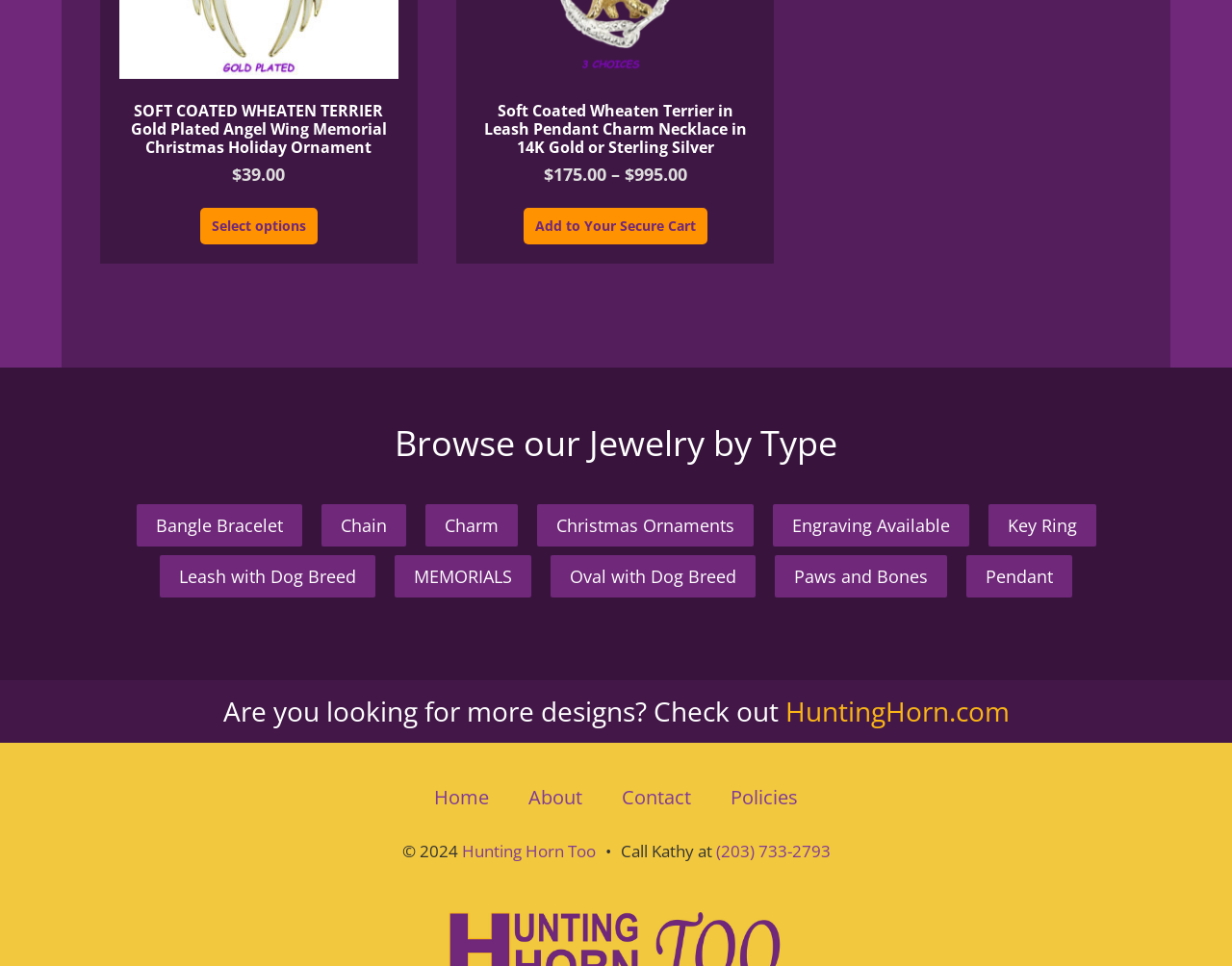What is the name of the website suggested for more designs? Refer to the image and provide a one-word or short phrase answer.

HuntingHorn.com